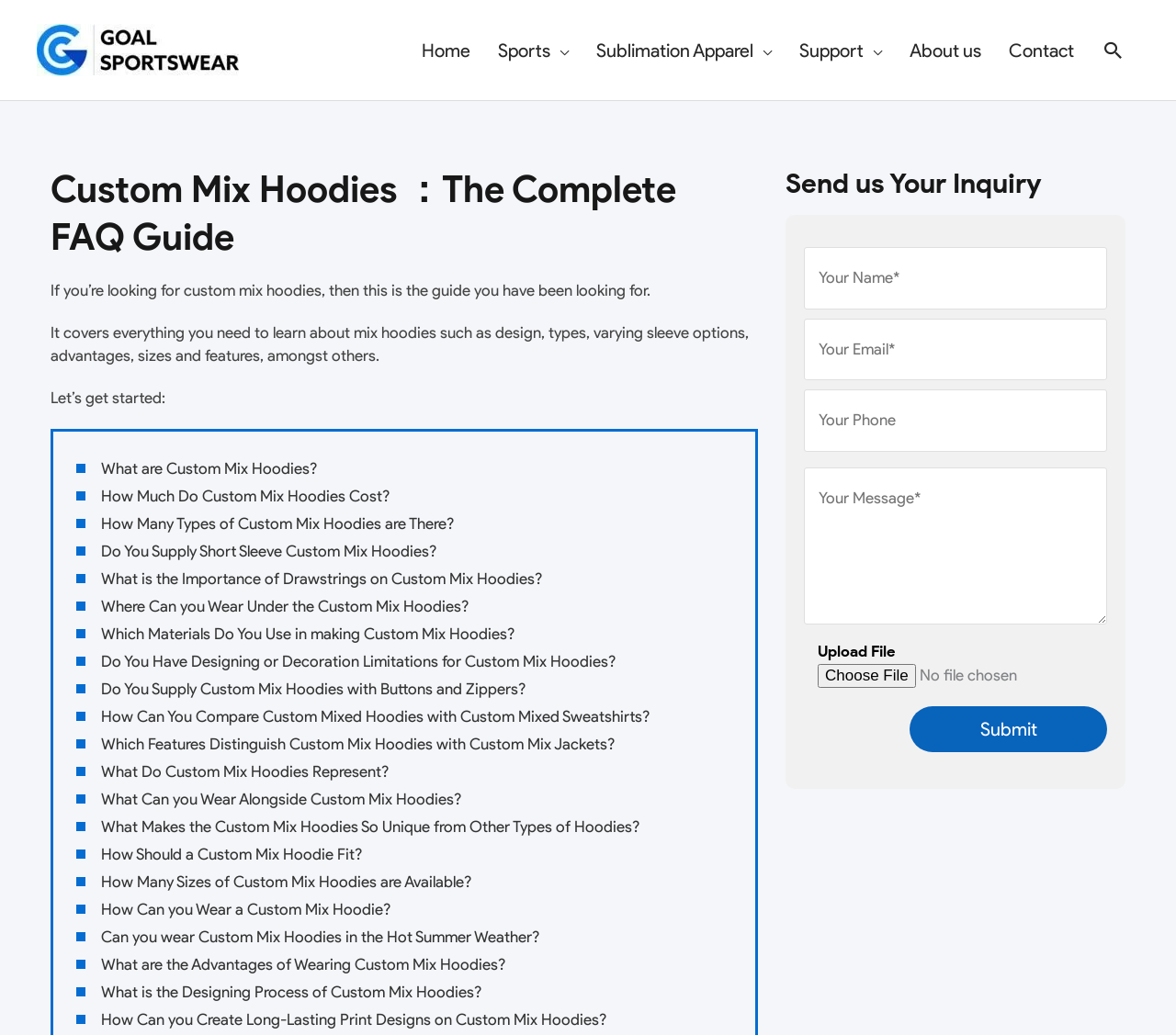Find the bounding box coordinates for the area you need to click to carry out the instruction: "Click on the 'Home' link". The coordinates should be four float numbers between 0 and 1, indicated as [left, top, right, bottom].

[0.347, 0.008, 0.412, 0.089]